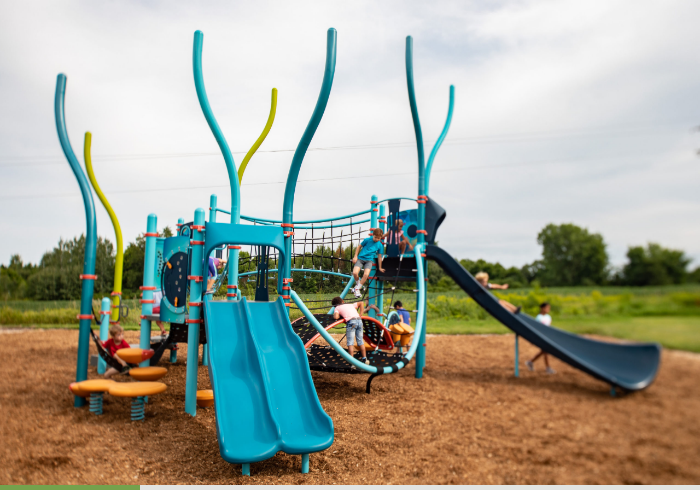Use a single word or phrase to answer the question: What color are the slides in the playground?

Bright blue